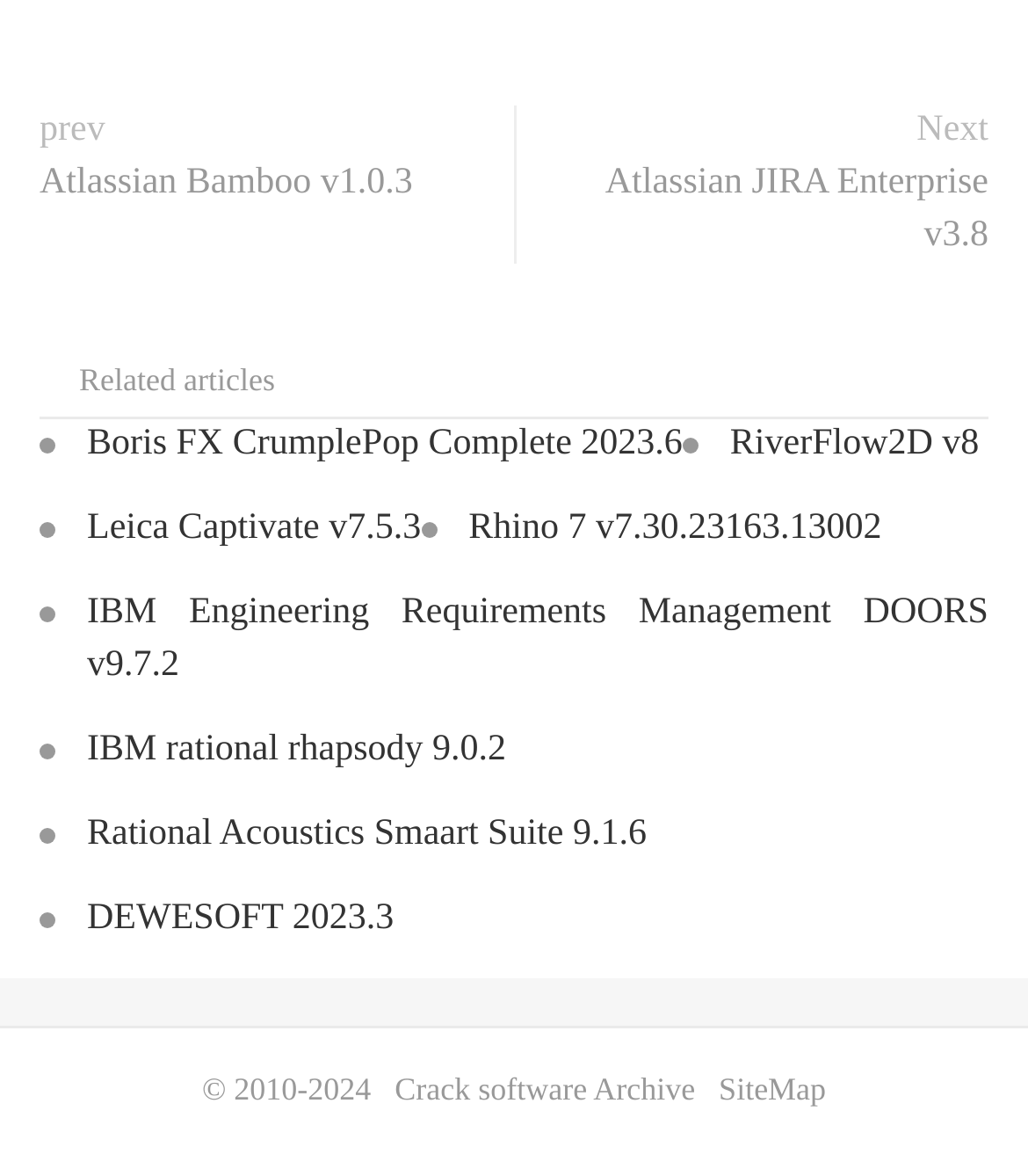Refer to the image and provide an in-depth answer to the question:
What is the copyright year range?

The copyright information at the bottom of the webpage states '© 2010-2024', indicating that the copyright year range is from 2010 to 2024.